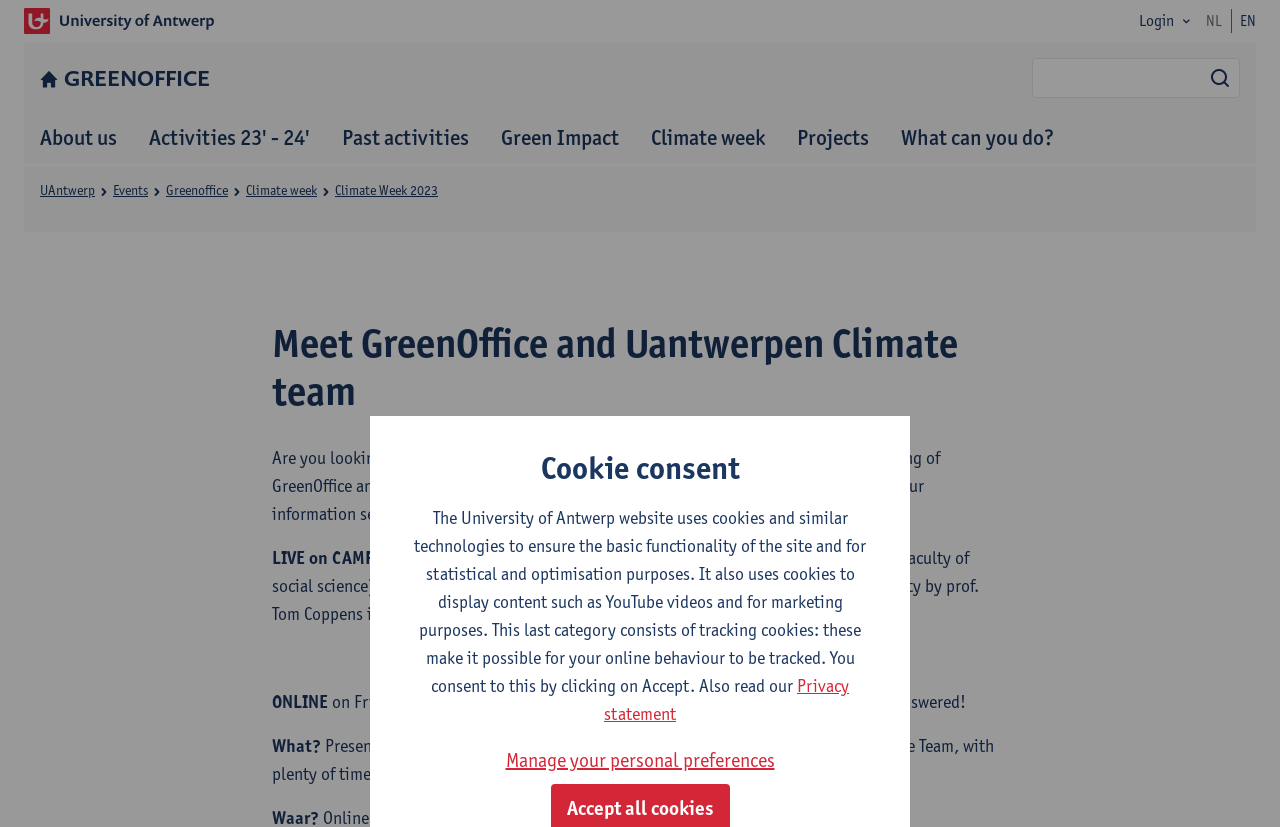Locate the bounding box coordinates of the element I should click to achieve the following instruction: "Read about Climate week".

[0.496, 0.138, 0.61, 0.198]